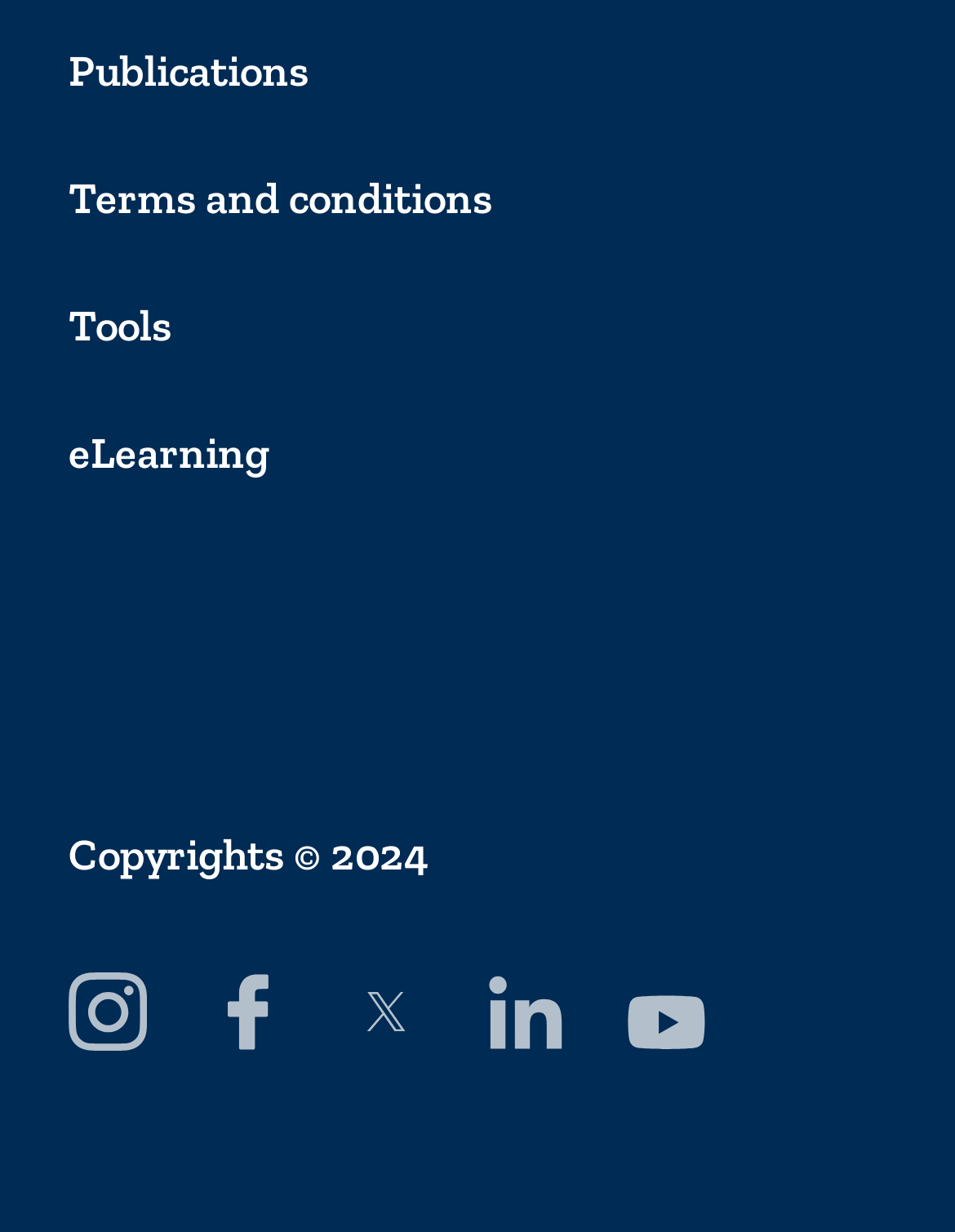Determine the bounding box for the HTML element described here: "Business". The coordinates should be given as [left, top, right, bottom] with each number being a float between 0 and 1.

None